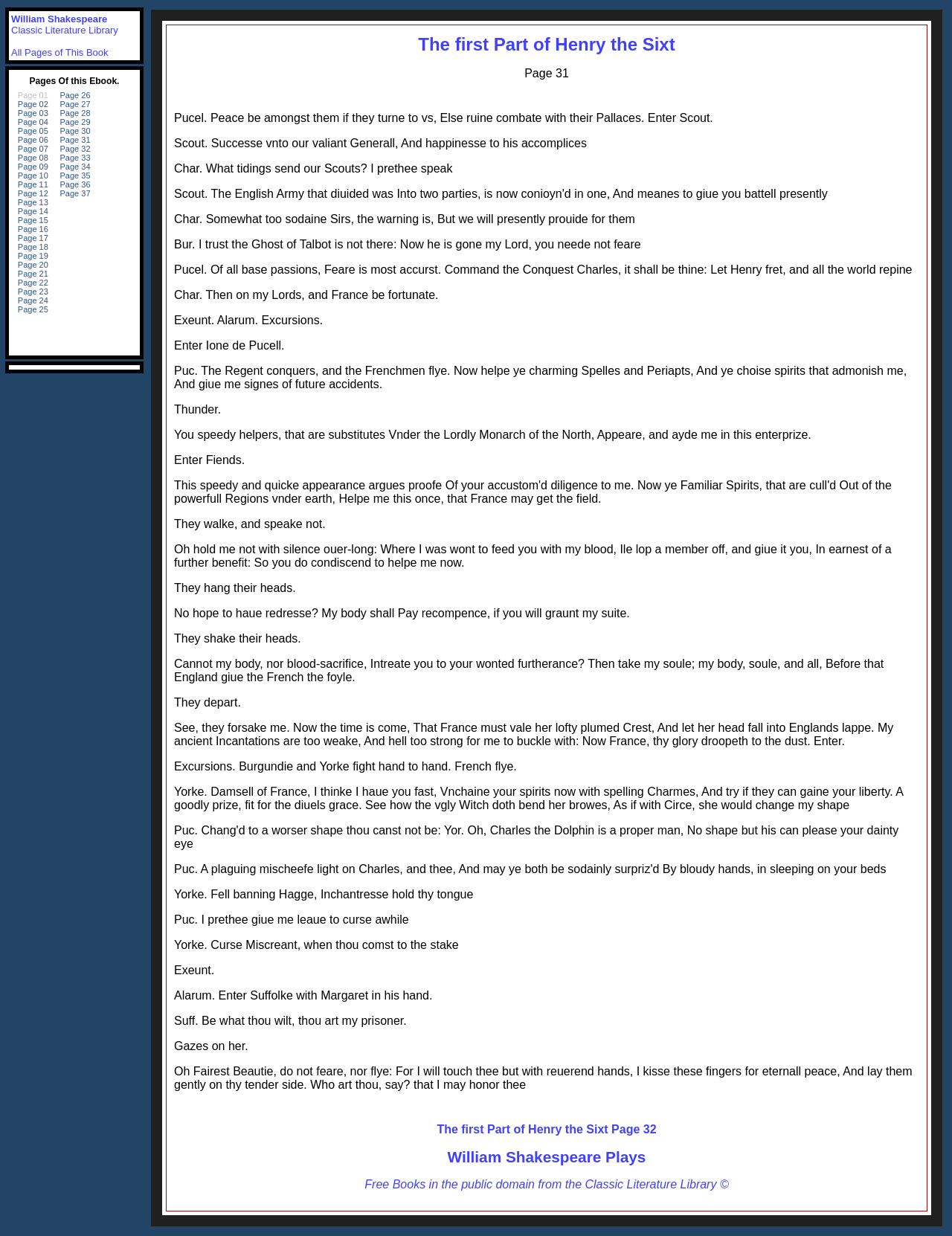Given the description "William Shakespeare", determine the bounding box of the corresponding UI element.

[0.012, 0.011, 0.113, 0.02]